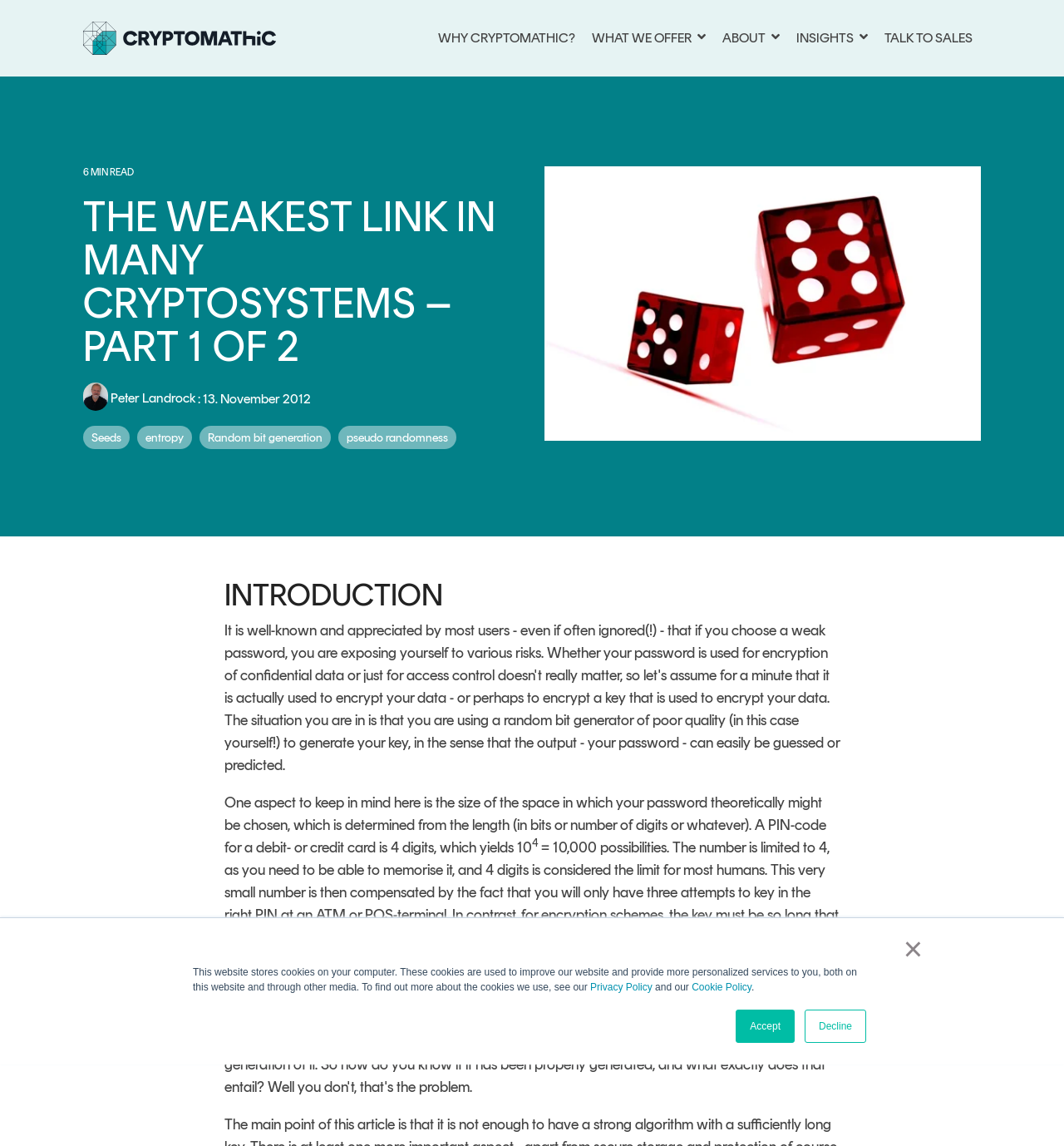Pinpoint the bounding box coordinates of the clickable area needed to execute the instruction: "Click the 'TALK TO SALES' link". The coordinates should be specified as four float numbers between 0 and 1, i.e., [left, top, right, bottom].

[0.831, 0.022, 0.914, 0.045]